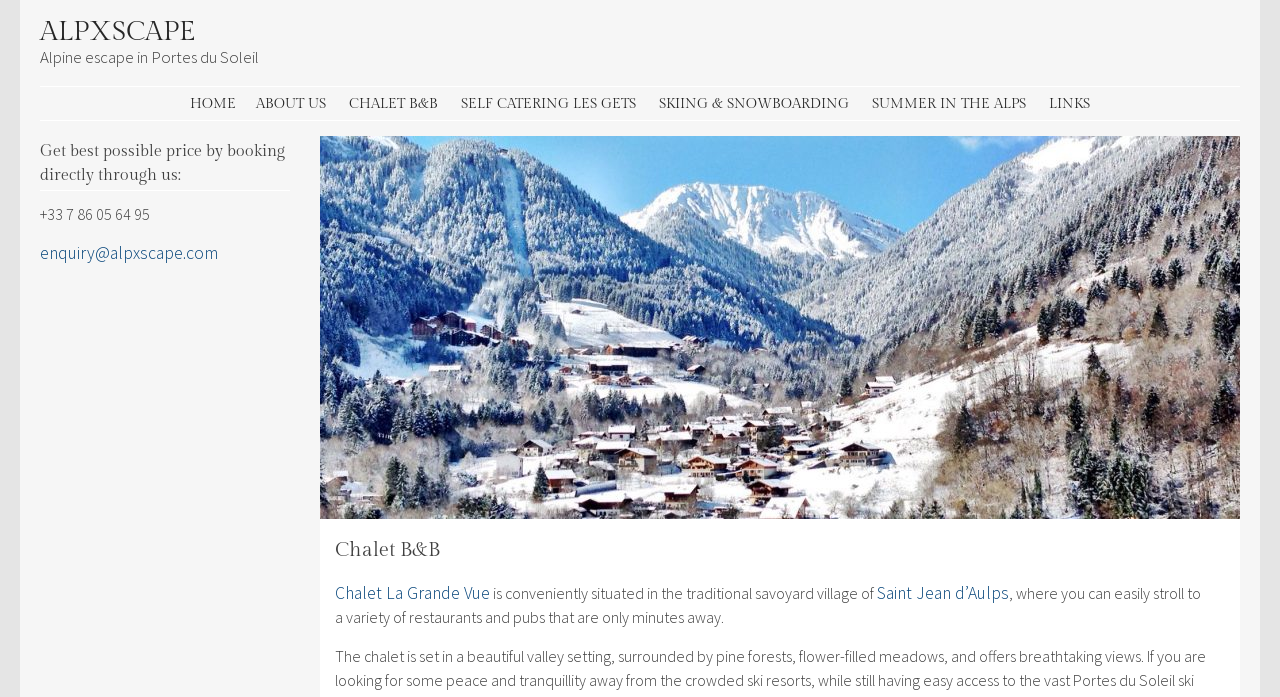Provide a one-word or short-phrase response to the question:
What is the email address to make an enquiry?

enquiry@alpxscape.com